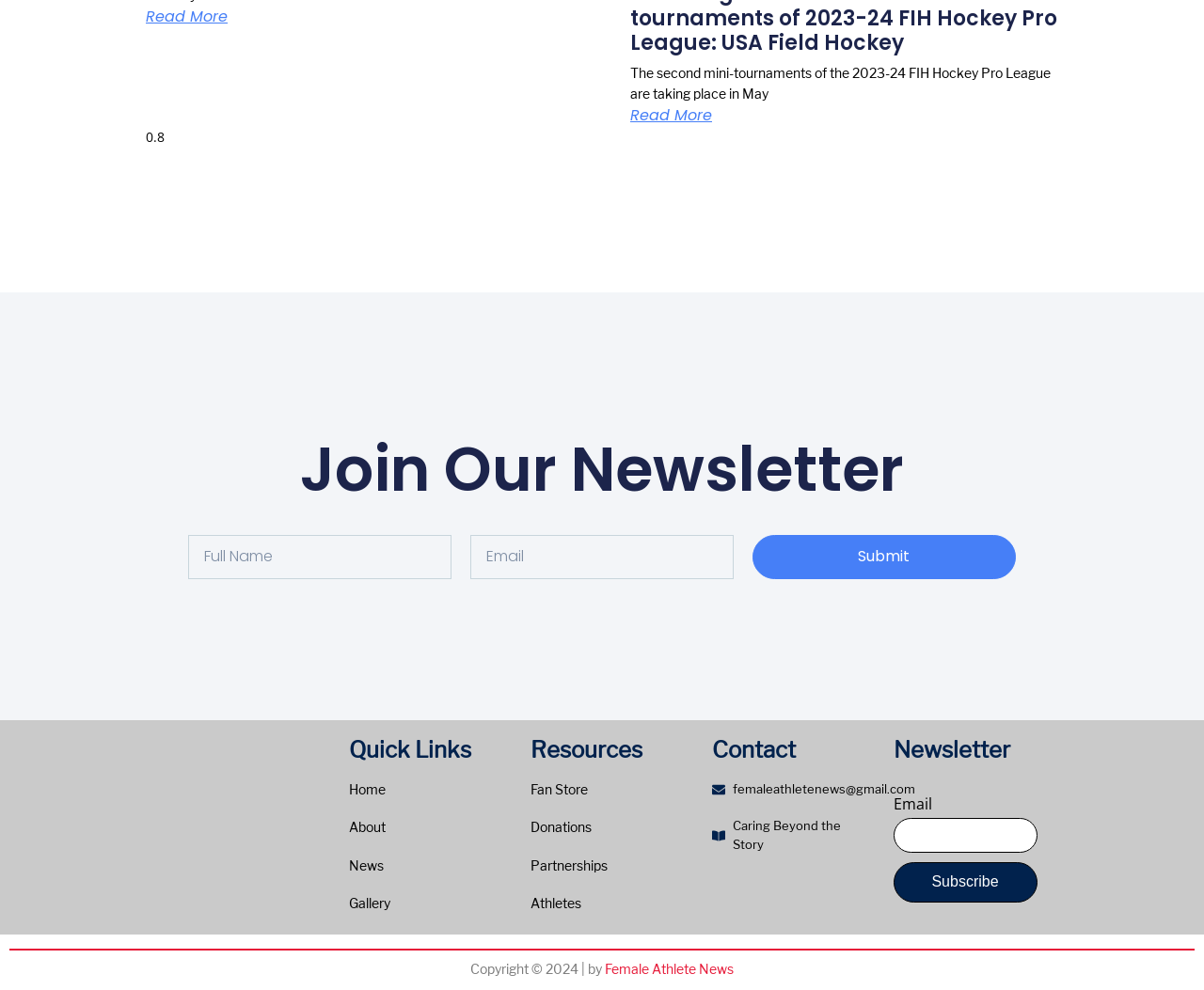Reply to the question with a single word or phrase:
What is the purpose of the 'Submit' button?

To submit newsletter subscription